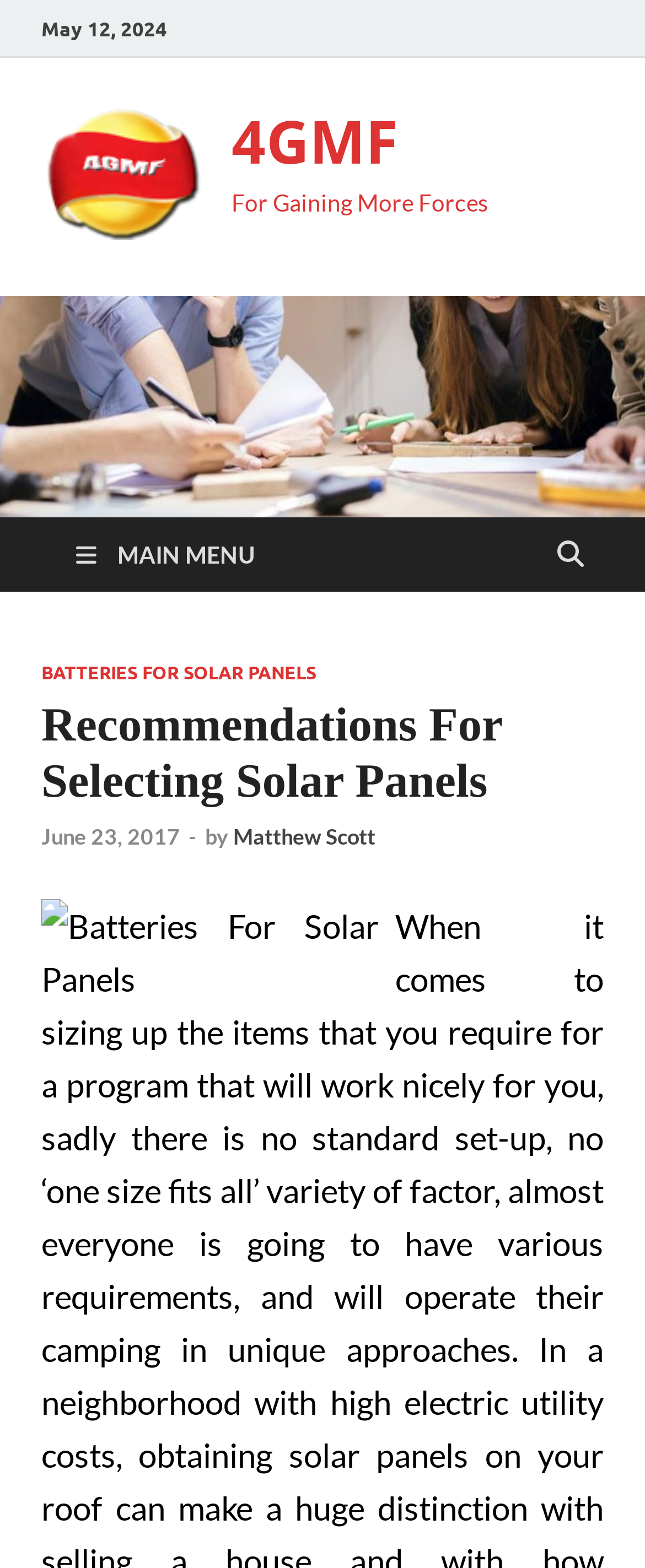How many links are there in the main menu?
Using the image as a reference, give an elaborate response to the question.

I found a link with the text ' MAIN MENU' which is likely to be the main menu, and it contains only one link.